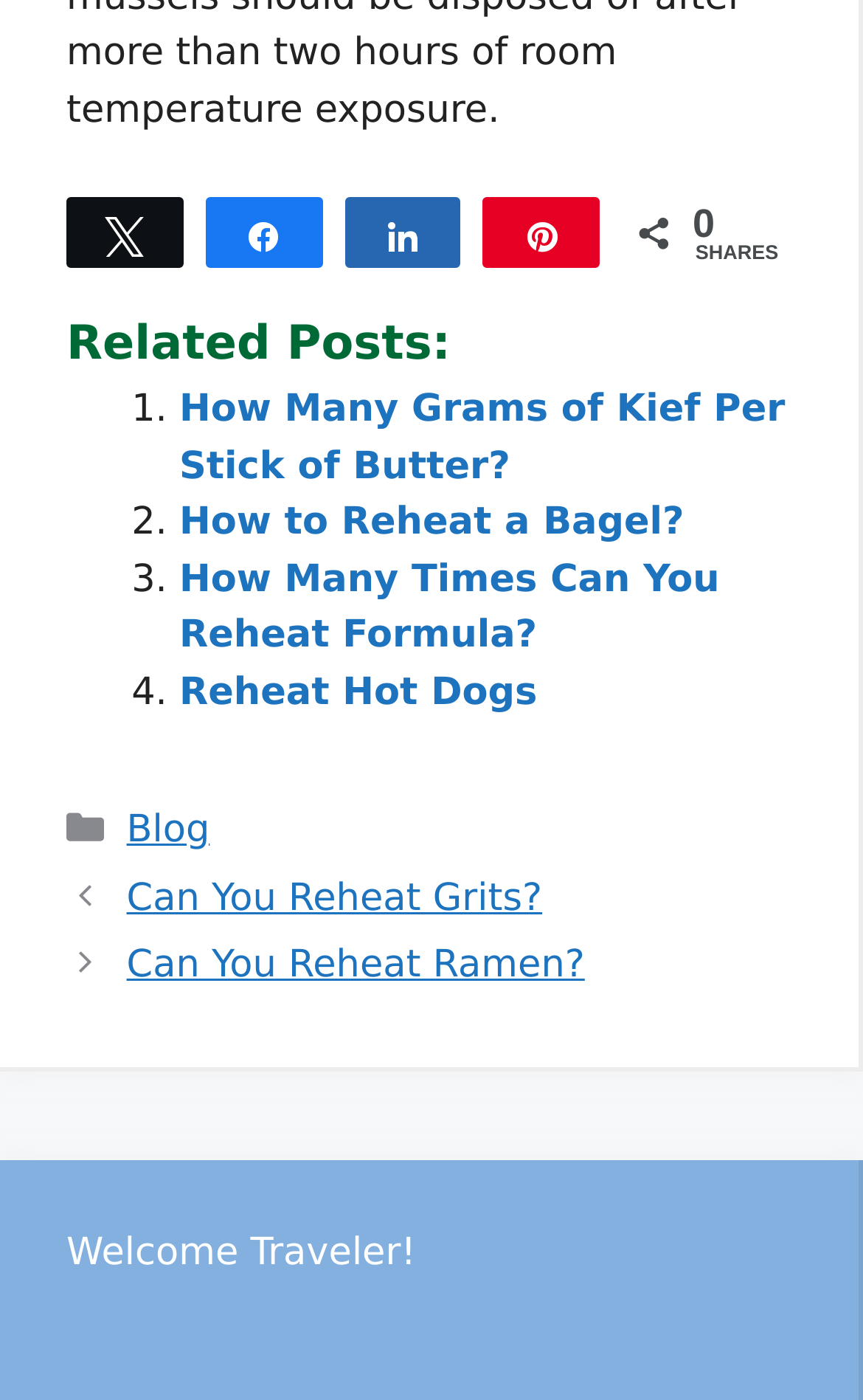Please find the bounding box for the UI element described by: "Can You Reheat Grits?".

[0.147, 0.626, 0.628, 0.657]